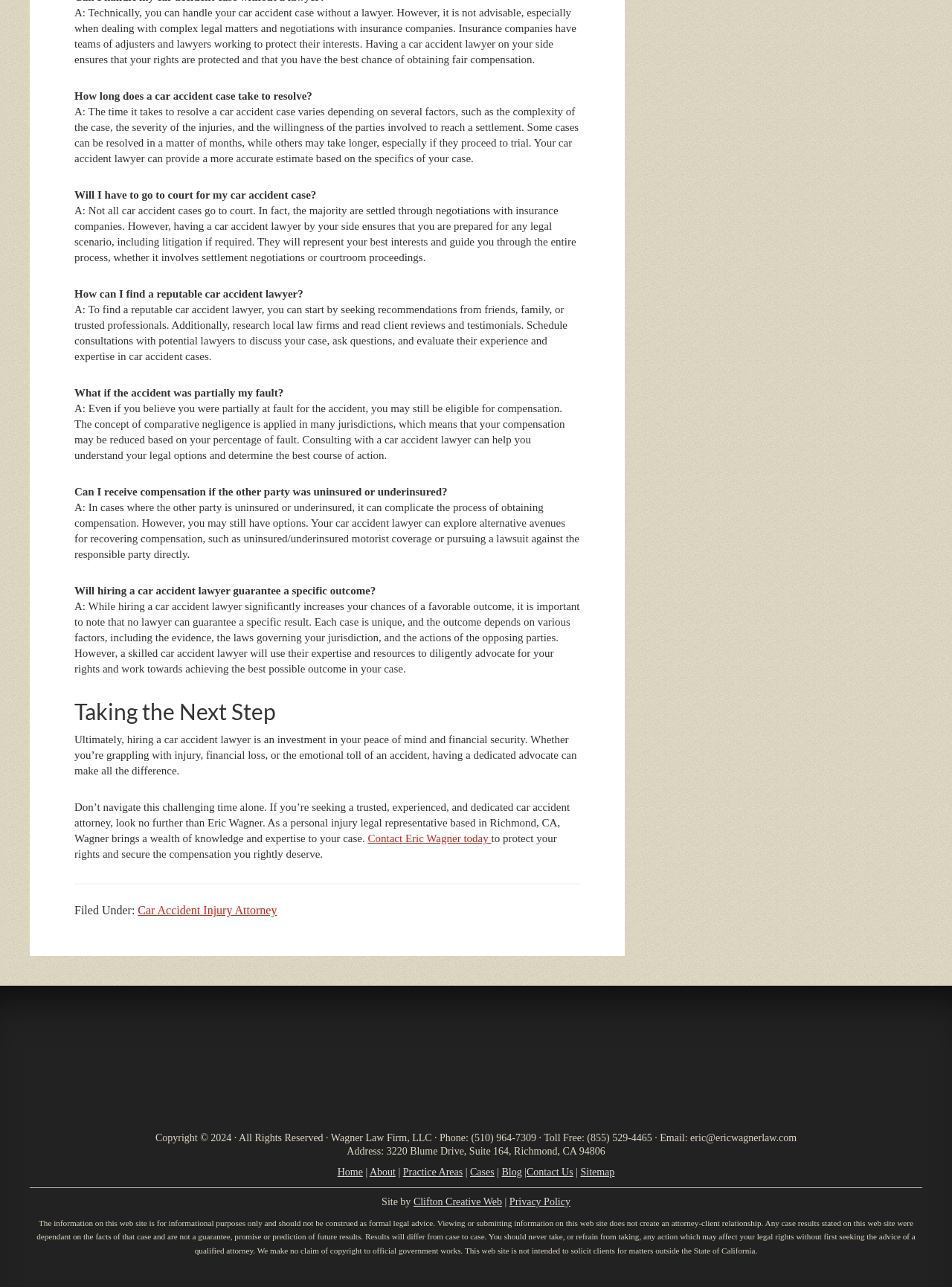Could you indicate the bounding box coordinates of the region to click in order to complete this instruction: "Contact Eric Wagner today".

[0.386, 0.647, 0.516, 0.656]